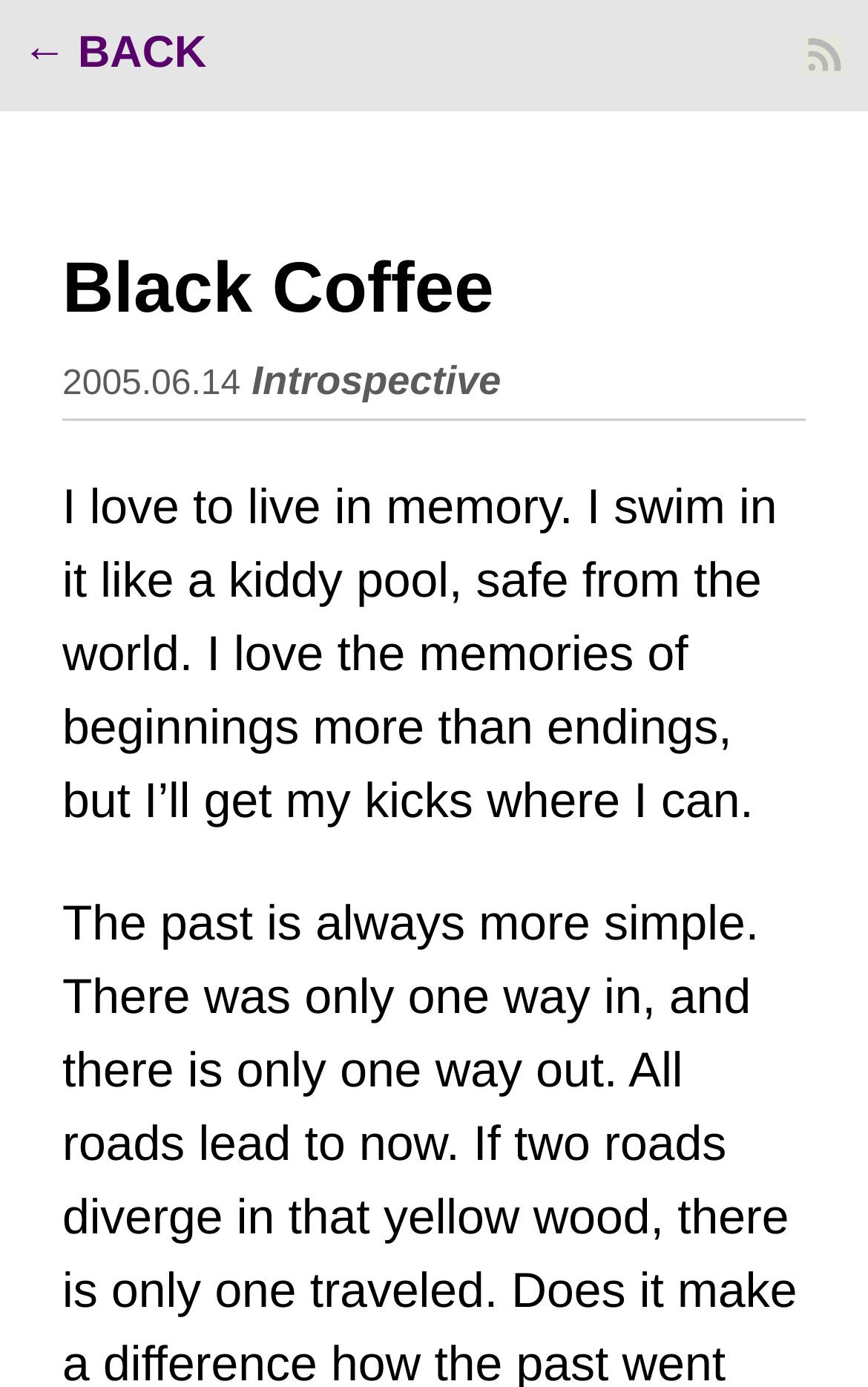Determine the bounding box coordinates for the HTML element described here: "parent_node: BACK".

[0.923, 0.024, 0.974, 0.056]